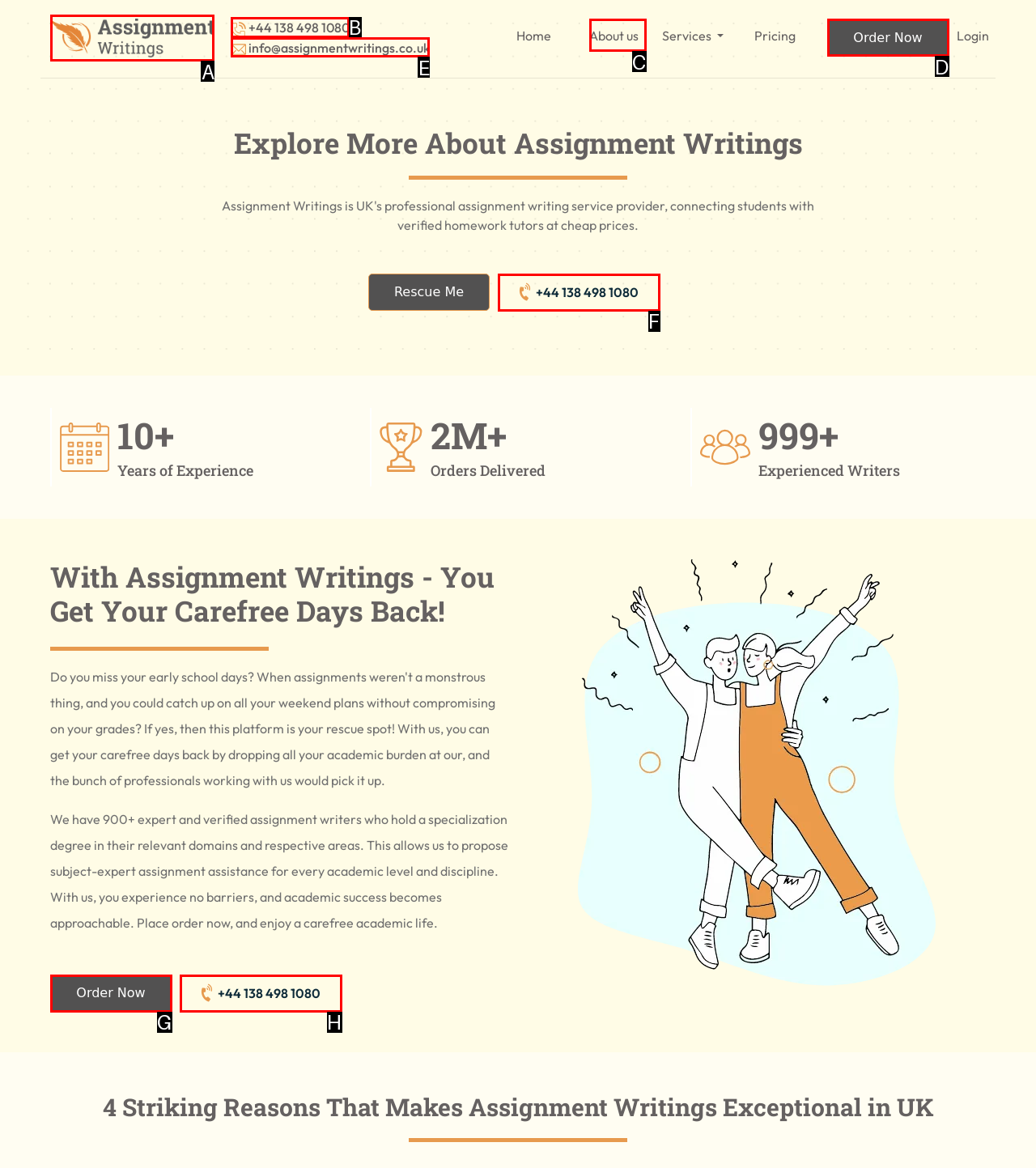Tell me which element should be clicked to achieve the following objective: Click on the HOME link
Reply with the letter of the correct option from the displayed choices.

None